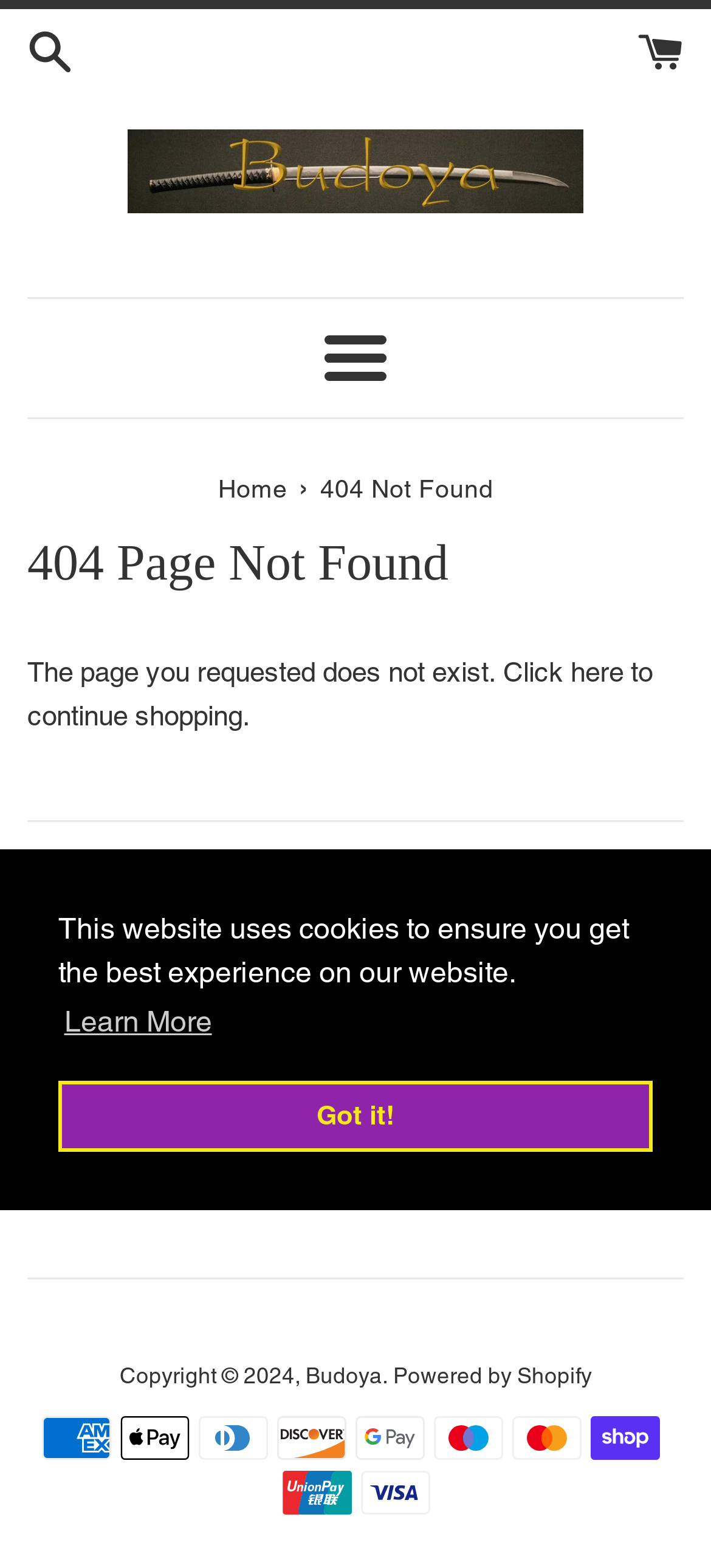Please identify the bounding box coordinates of the clickable area that will allow you to execute the instruction: "View 'About Us' page".

[0.038, 0.738, 0.195, 0.758]